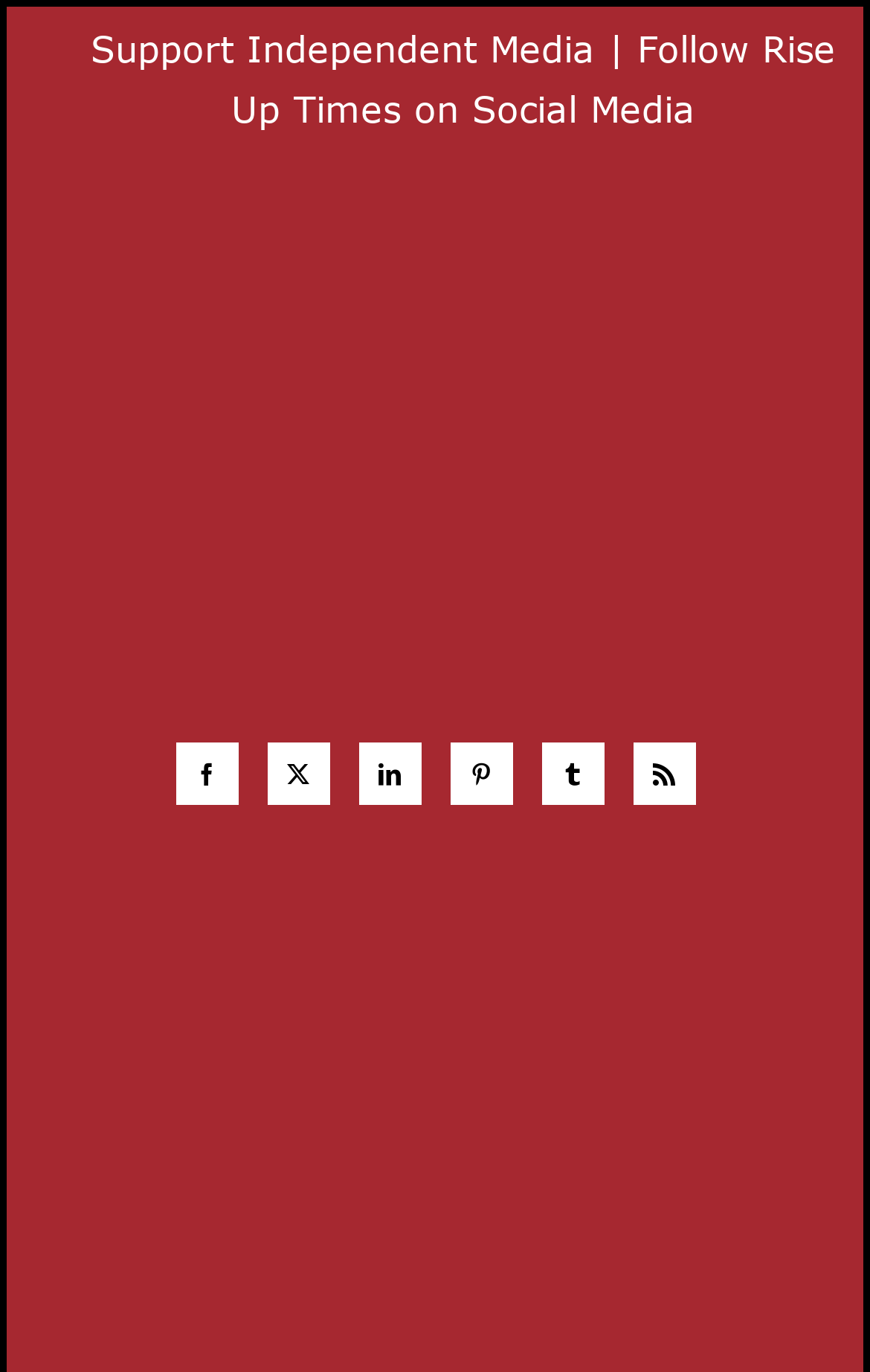What is the purpose of the webpage?
Based on the content of the image, thoroughly explain and answer the question.

Based on the text 'Support Independent Media | Follow Rise Up Times on Social Media', I inferred that the purpose of the webpage is to support independent media.